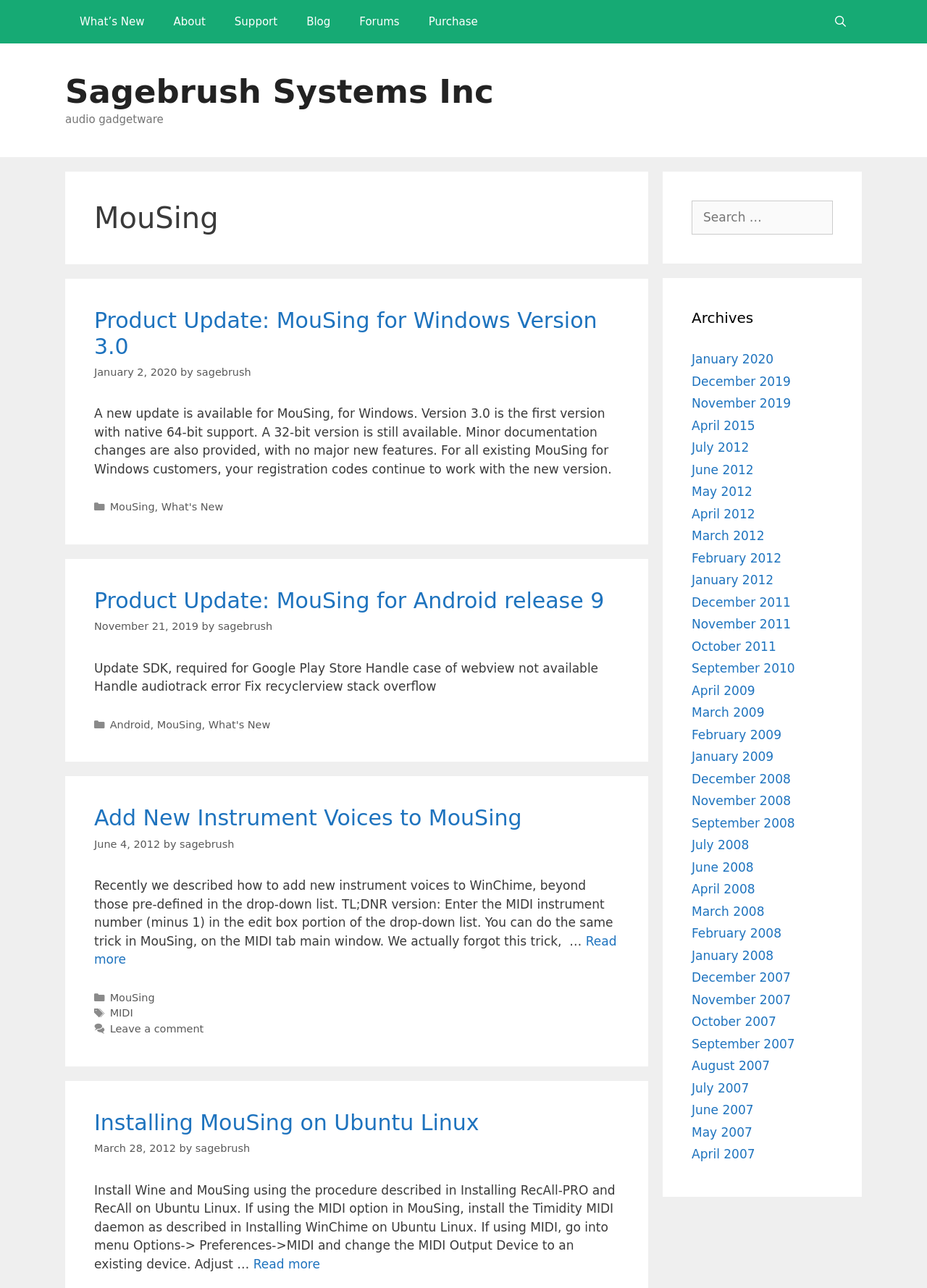Pinpoint the bounding box coordinates of the clickable area necessary to execute the following instruction: "Search for something". The coordinates should be given as four float numbers between 0 and 1, namely [left, top, right, bottom].

None